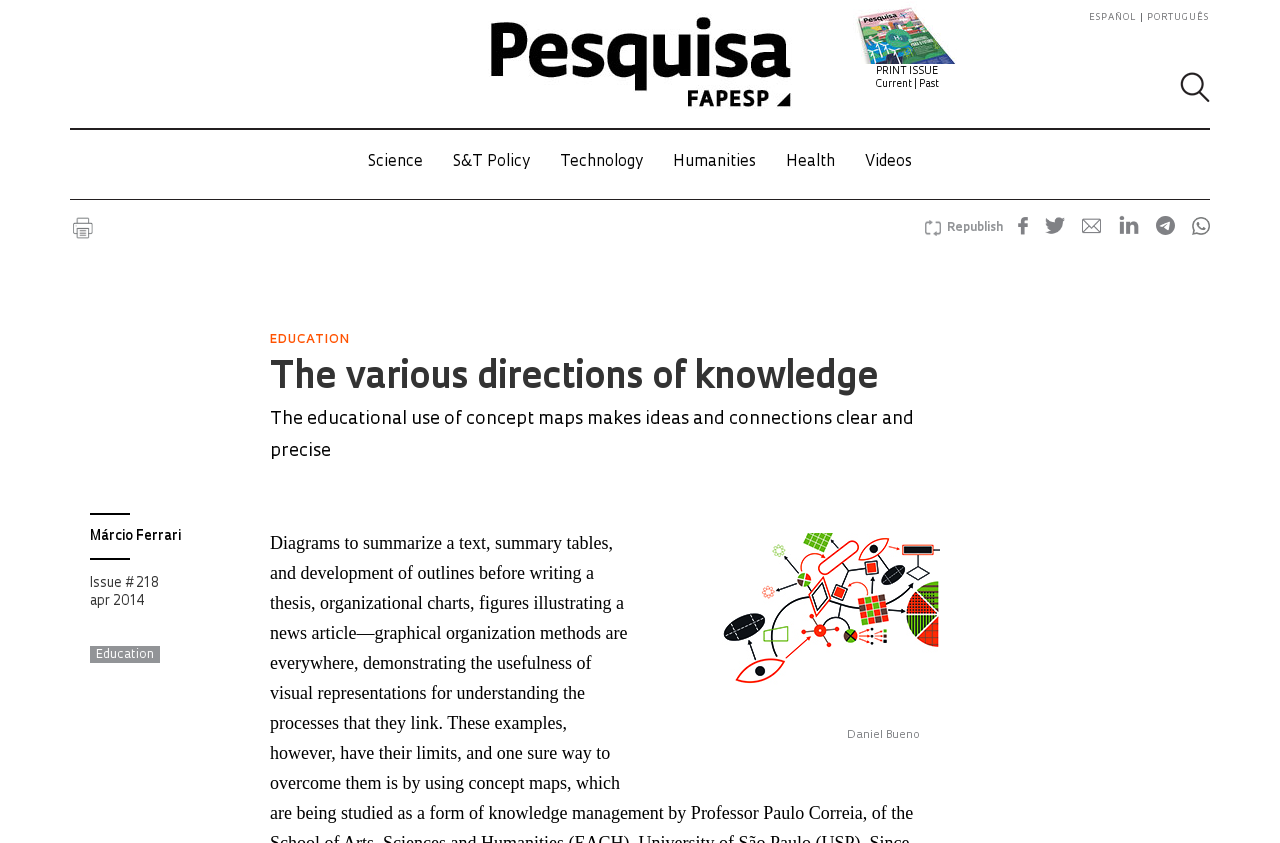Locate the bounding box of the user interface element based on this description: "Advisory board".

None